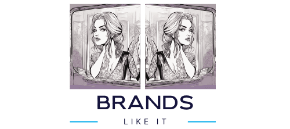What is the font style of 'BRANDS'?
Respond to the question with a single word or phrase according to the image.

Bold uppercase